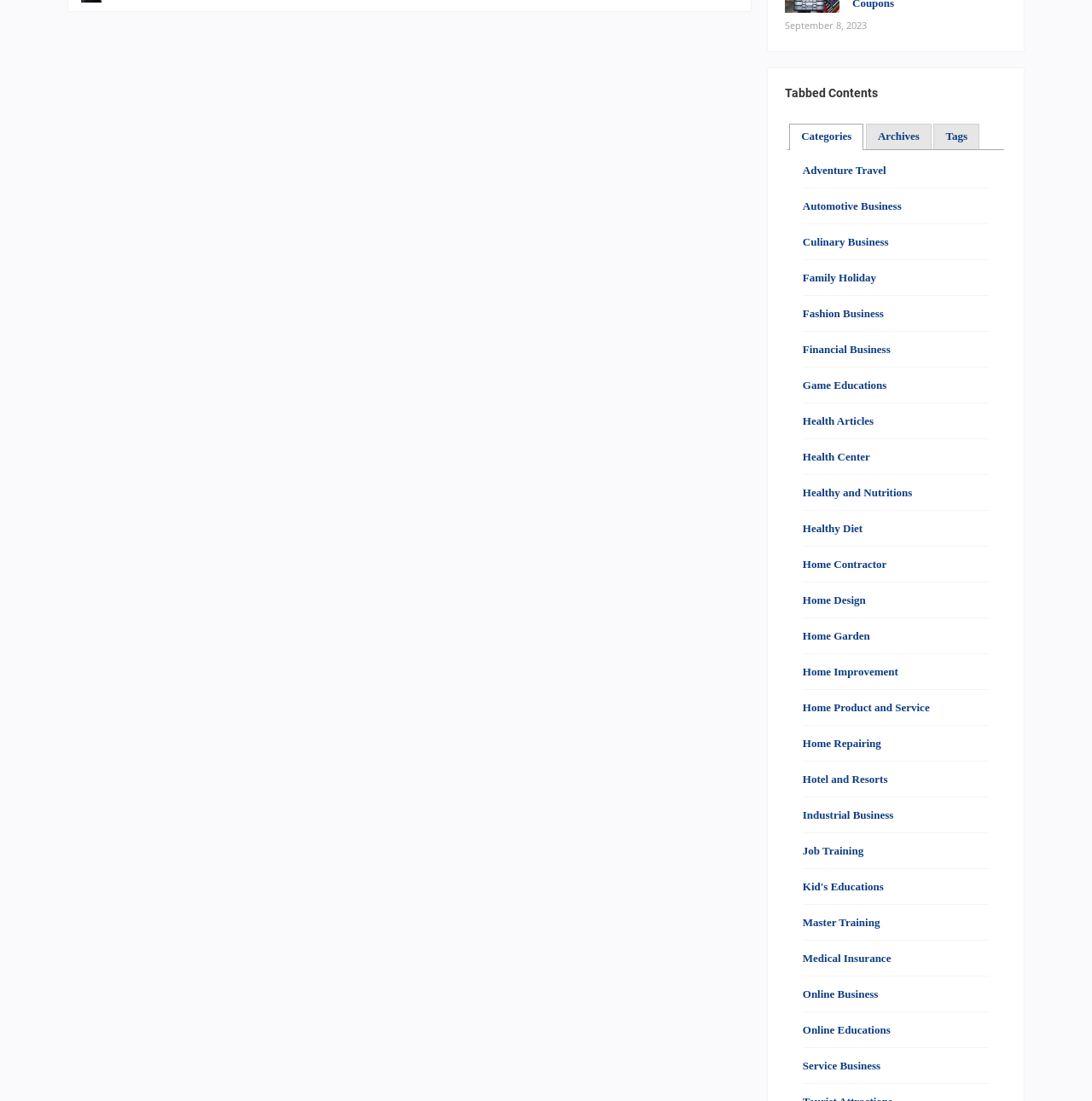How many links are under the 'Categories' tab?
Relying on the image, give a concise answer in one word or a brief phrase.

24